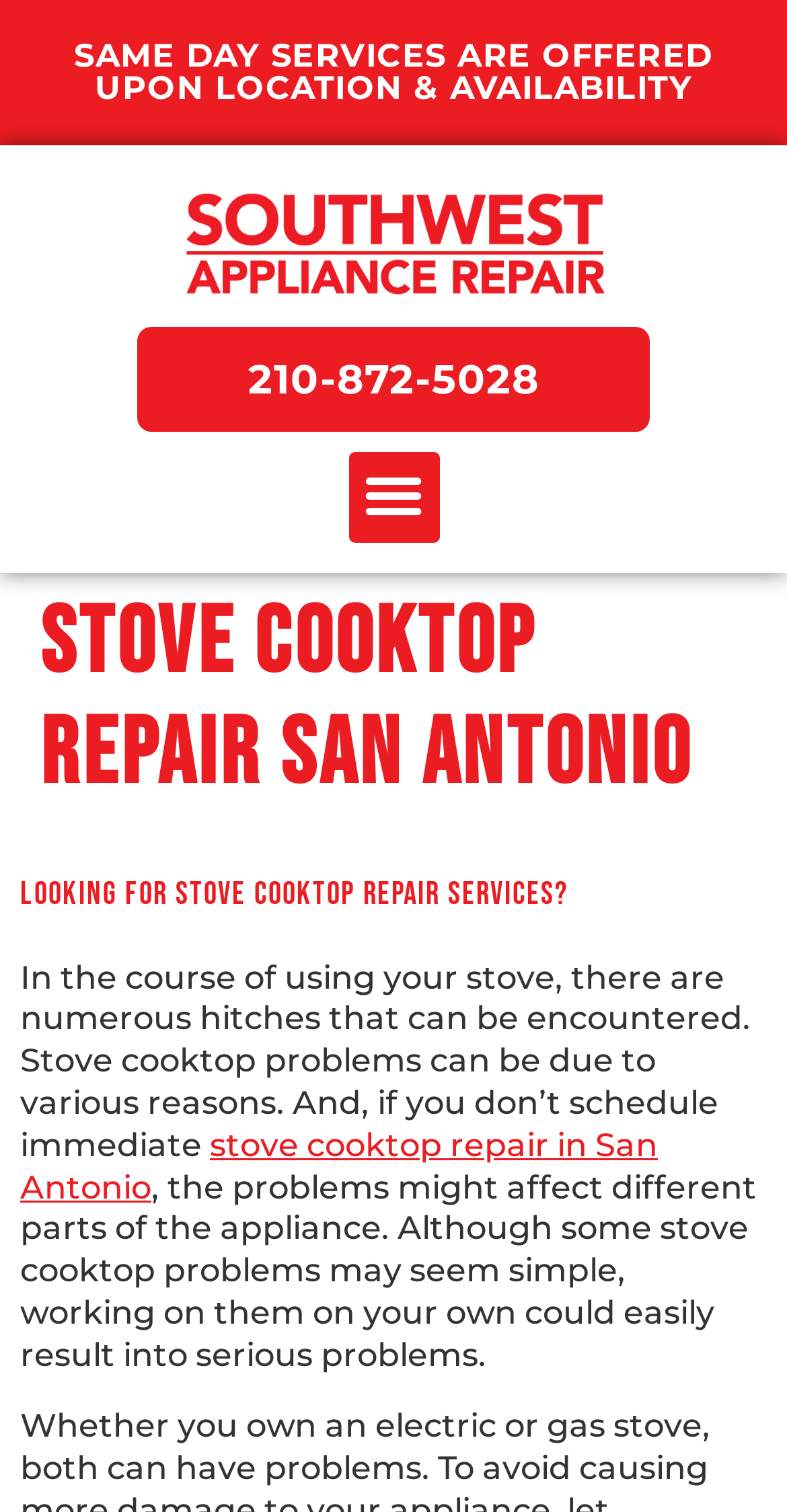What is the benefit of scheduling immediate stove cooktop repair?
Refer to the image and answer the question using a single word or phrase.

Prevents serious problems